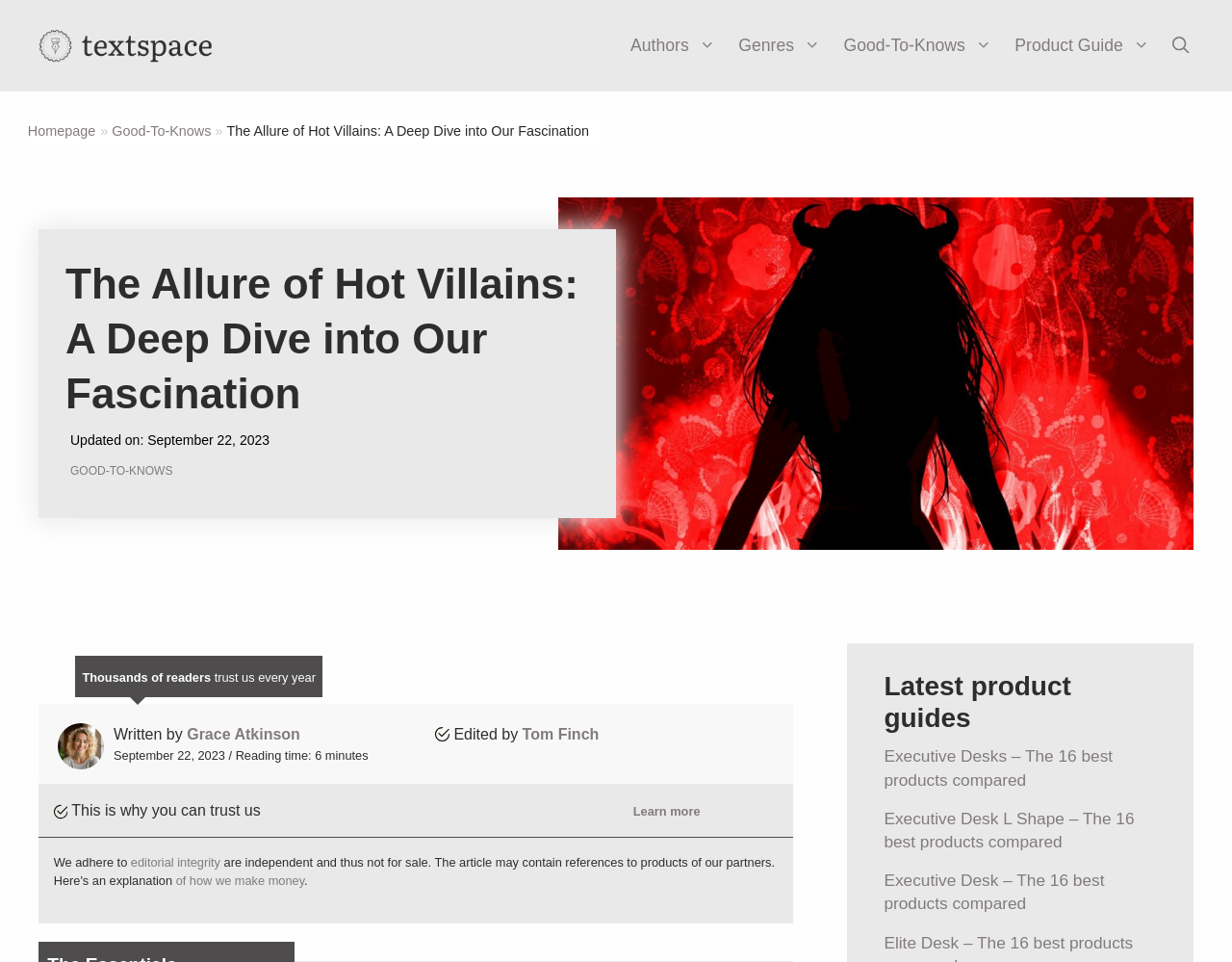Please specify the bounding box coordinates of the region to click in order to perform the following instruction: "Click on the 'About Us' link".

None